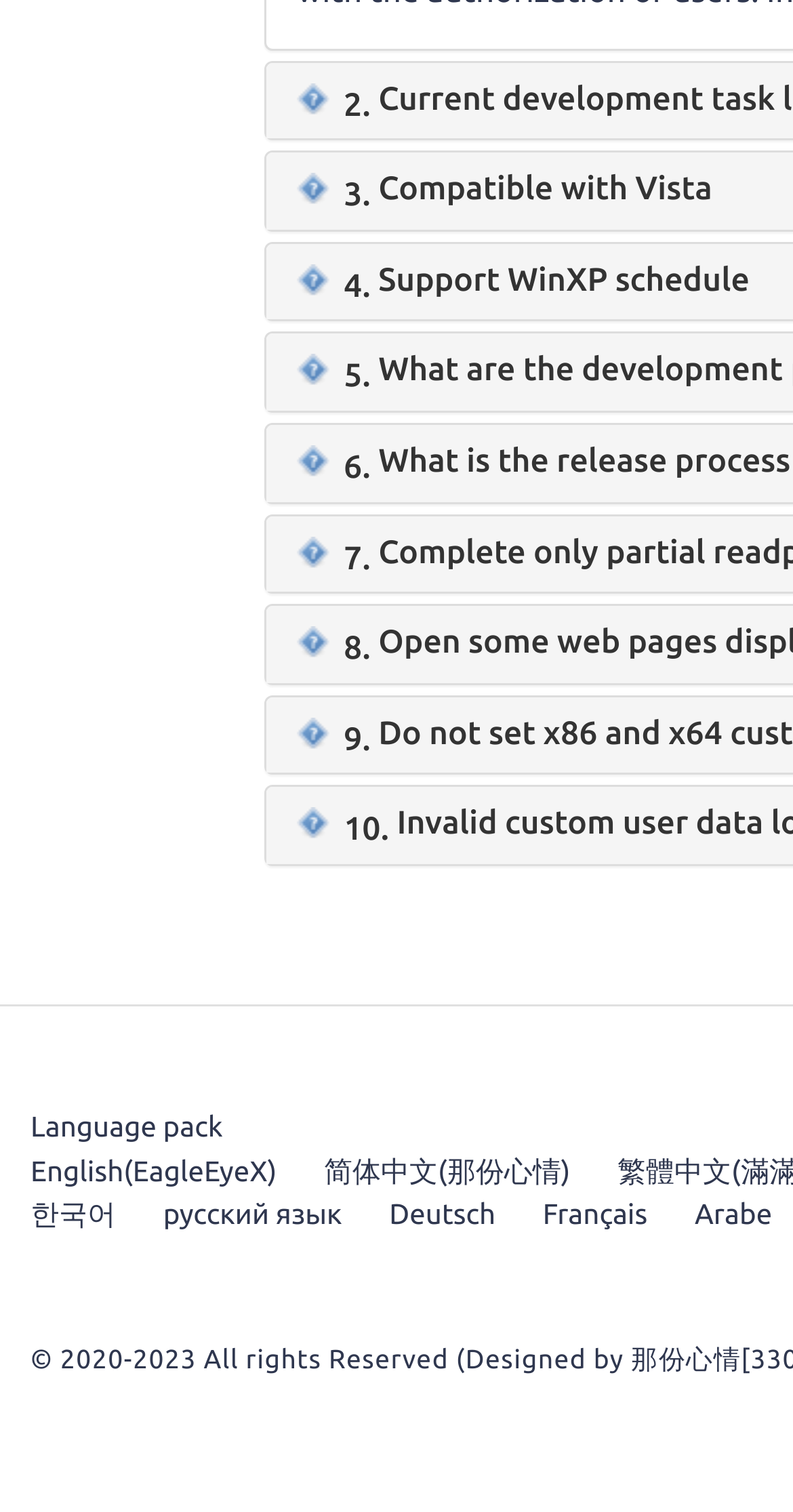Predict the bounding box coordinates for the UI element described as: "русский язык". The coordinates should be four float numbers between 0 and 1, presented as [left, top, right, bottom].

[0.206, 0.792, 0.431, 0.813]